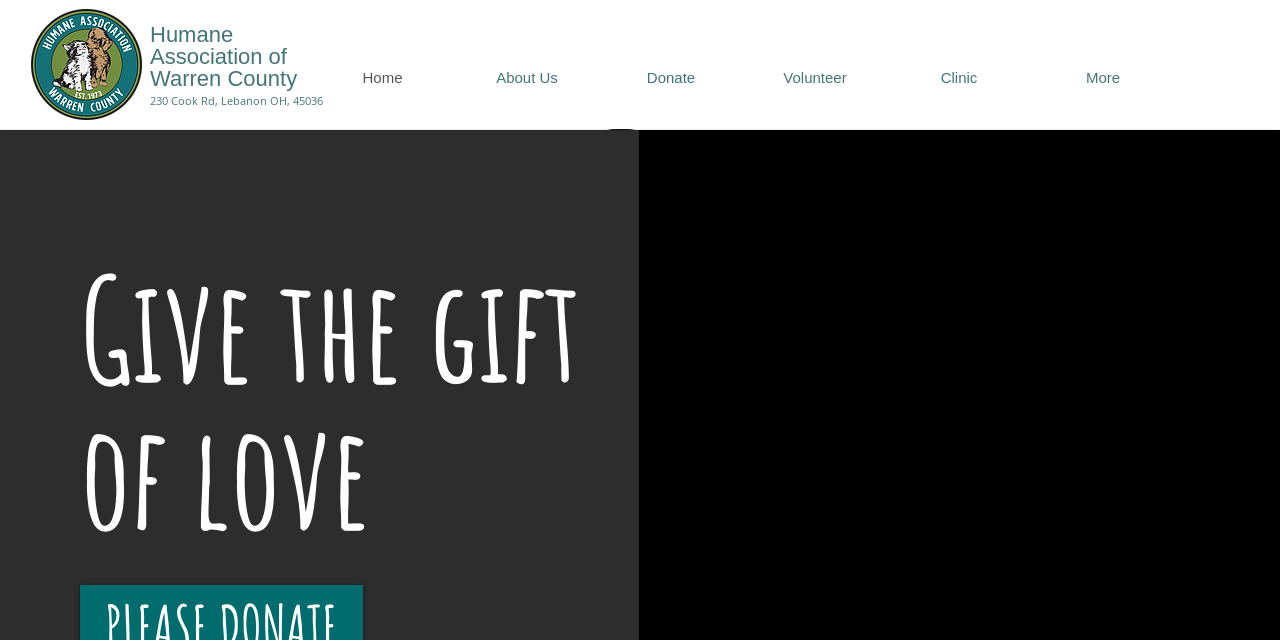Answer in one word or a short phrase: 
How many navigation links are there?

6